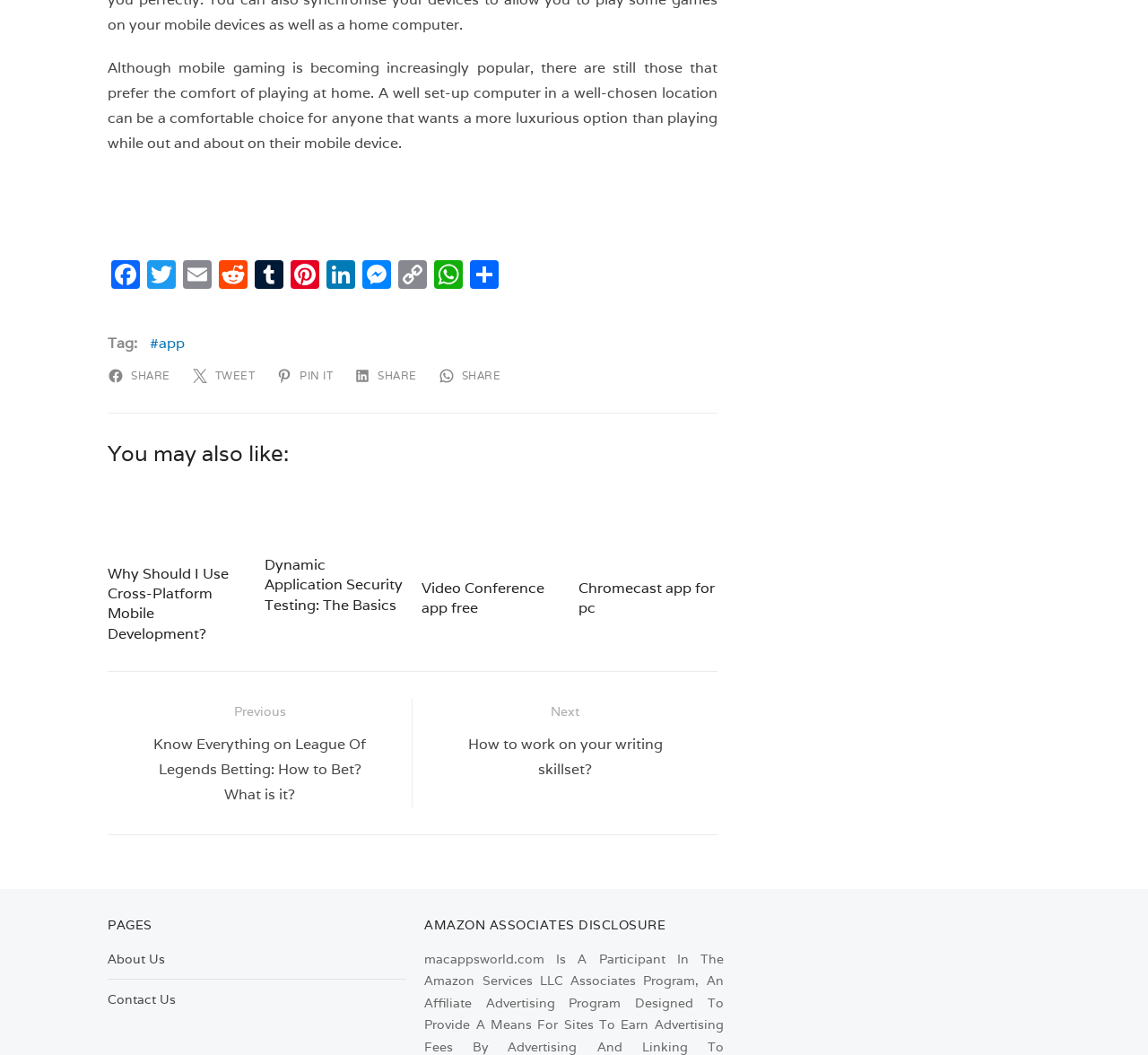Based on the image, provide a detailed and complete answer to the question: 
What is the topic of the first link in the footer?

The first link in the footer is '#app', which suggests that it is related to a mobile application.